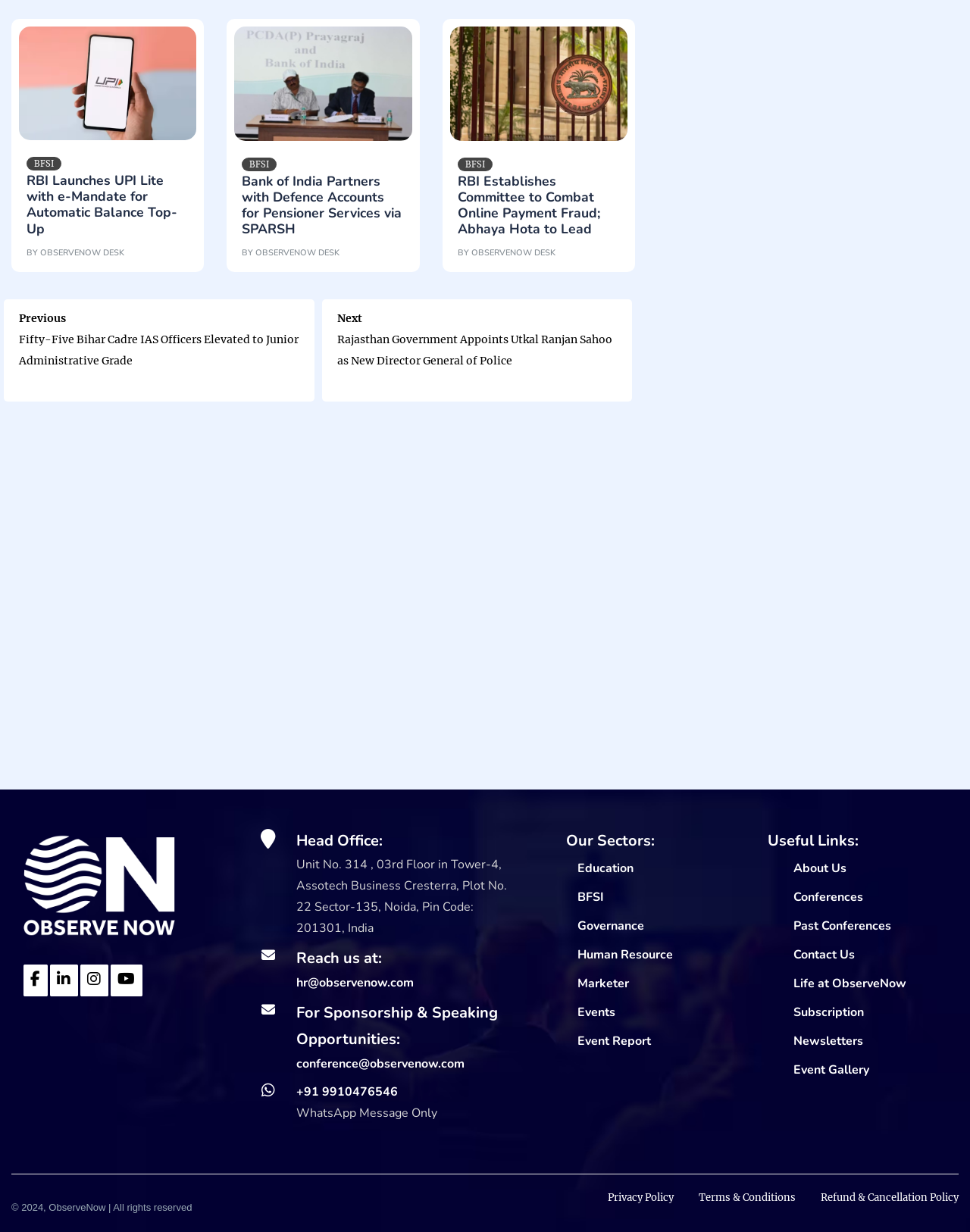Respond to the following question with a brief word or phrase:
What are the sectors covered by ObserveNow?

Education, BFSI, Governance, Human Resource, Marketer, Events